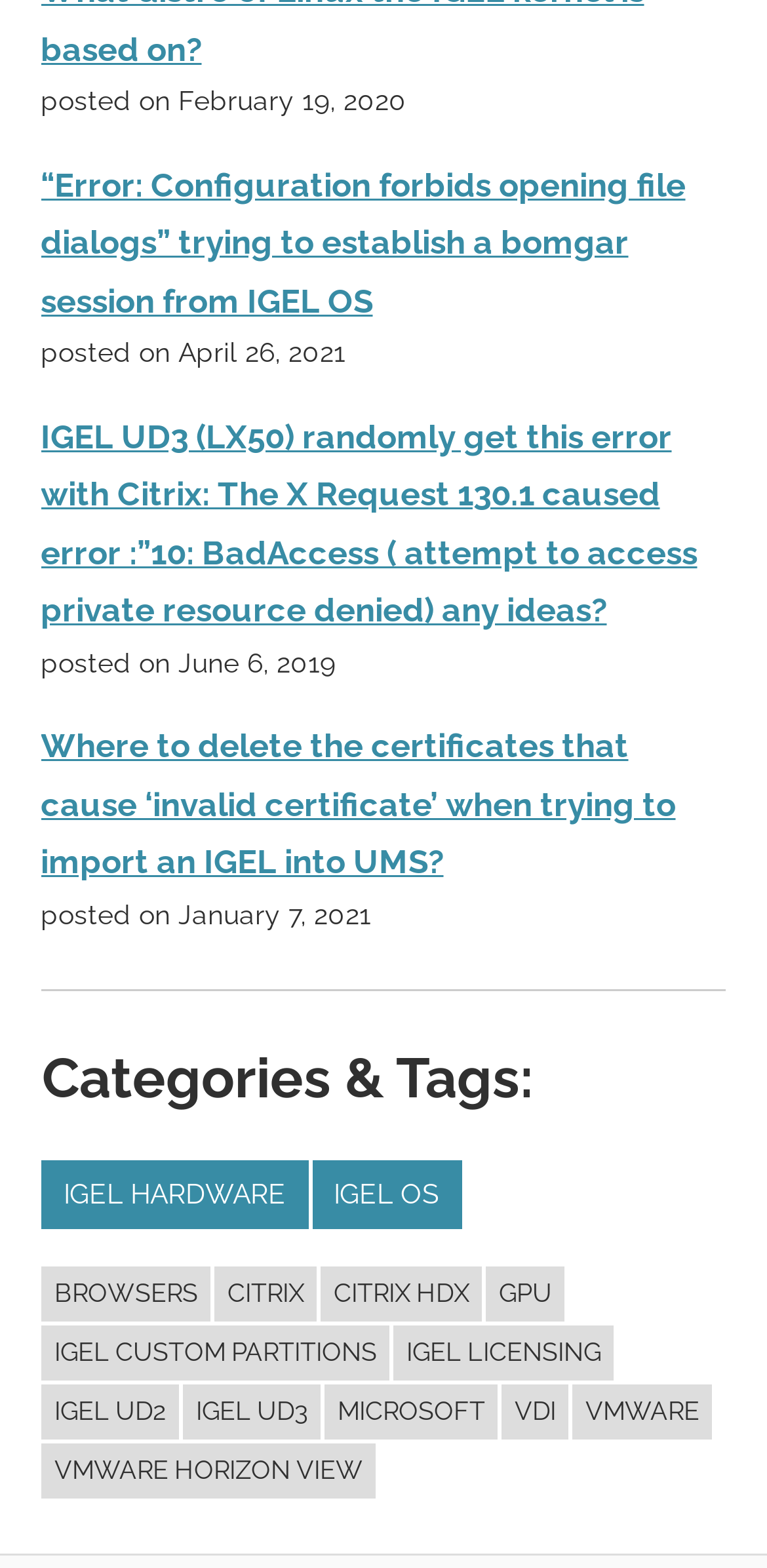Based on the element description "IGEL Custom Partitions", predict the bounding box coordinates of the UI element.

[0.054, 0.846, 0.508, 0.881]